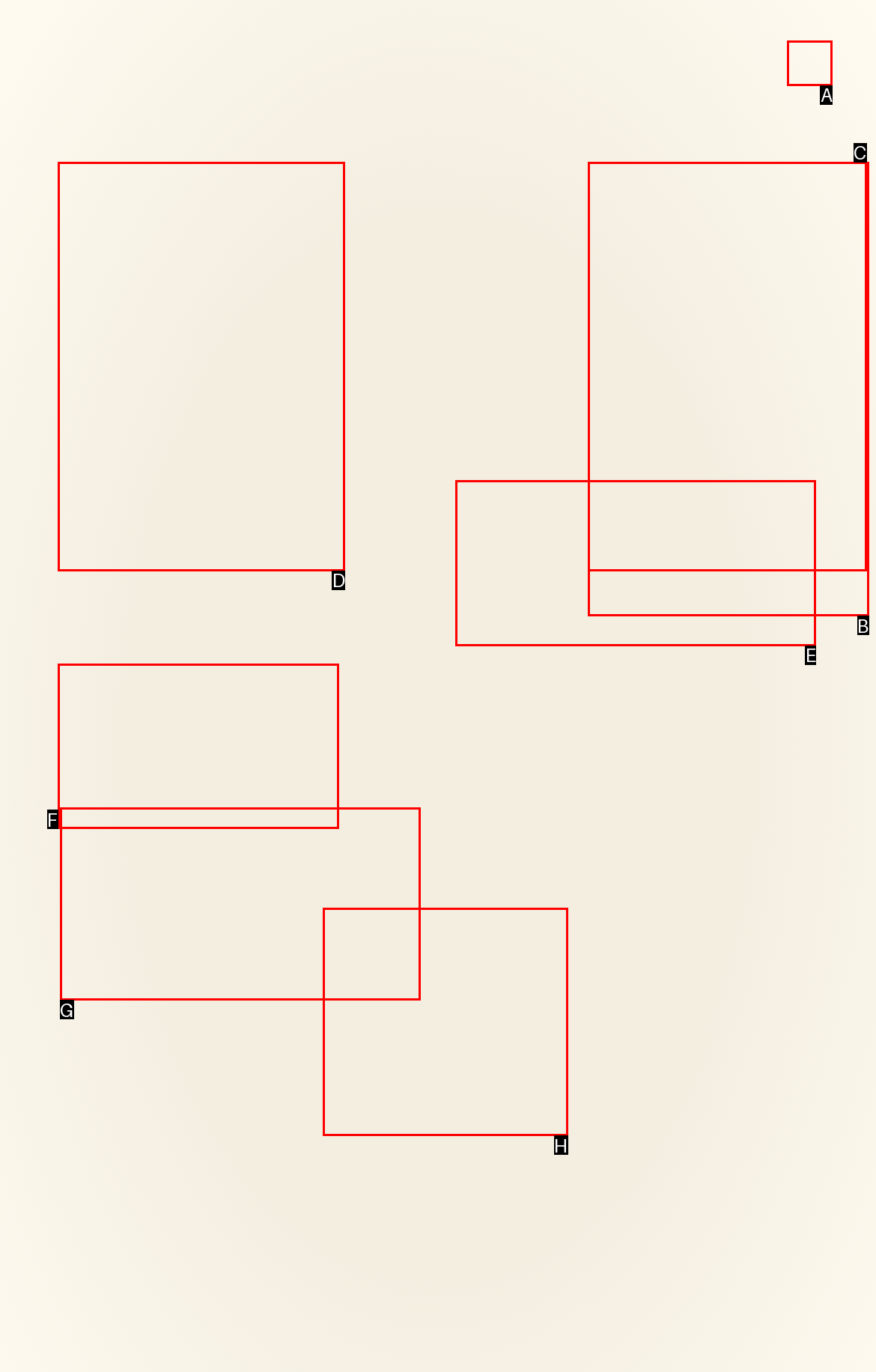Tell me which one HTML element I should click to complete this task: Visit the St. Maarten guide Answer with the option's letter from the given choices directly.

D